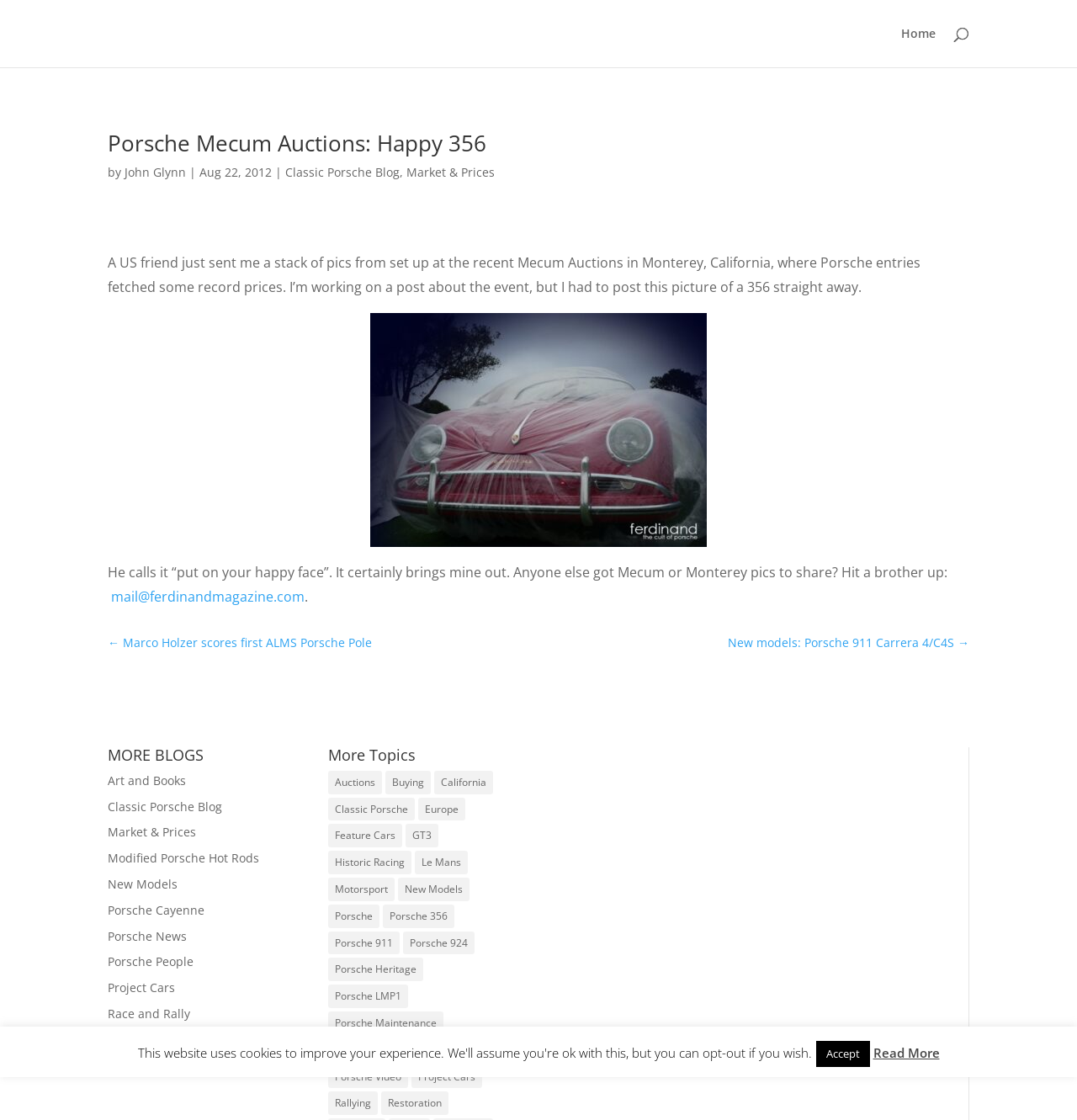What is the author's name?
Please ensure your answer to the question is detailed and covers all necessary aspects.

The author's name is mentioned in the text 'by John Glynn' which is located below the heading 'Porsche Mecum Auctions: Happy 356'.